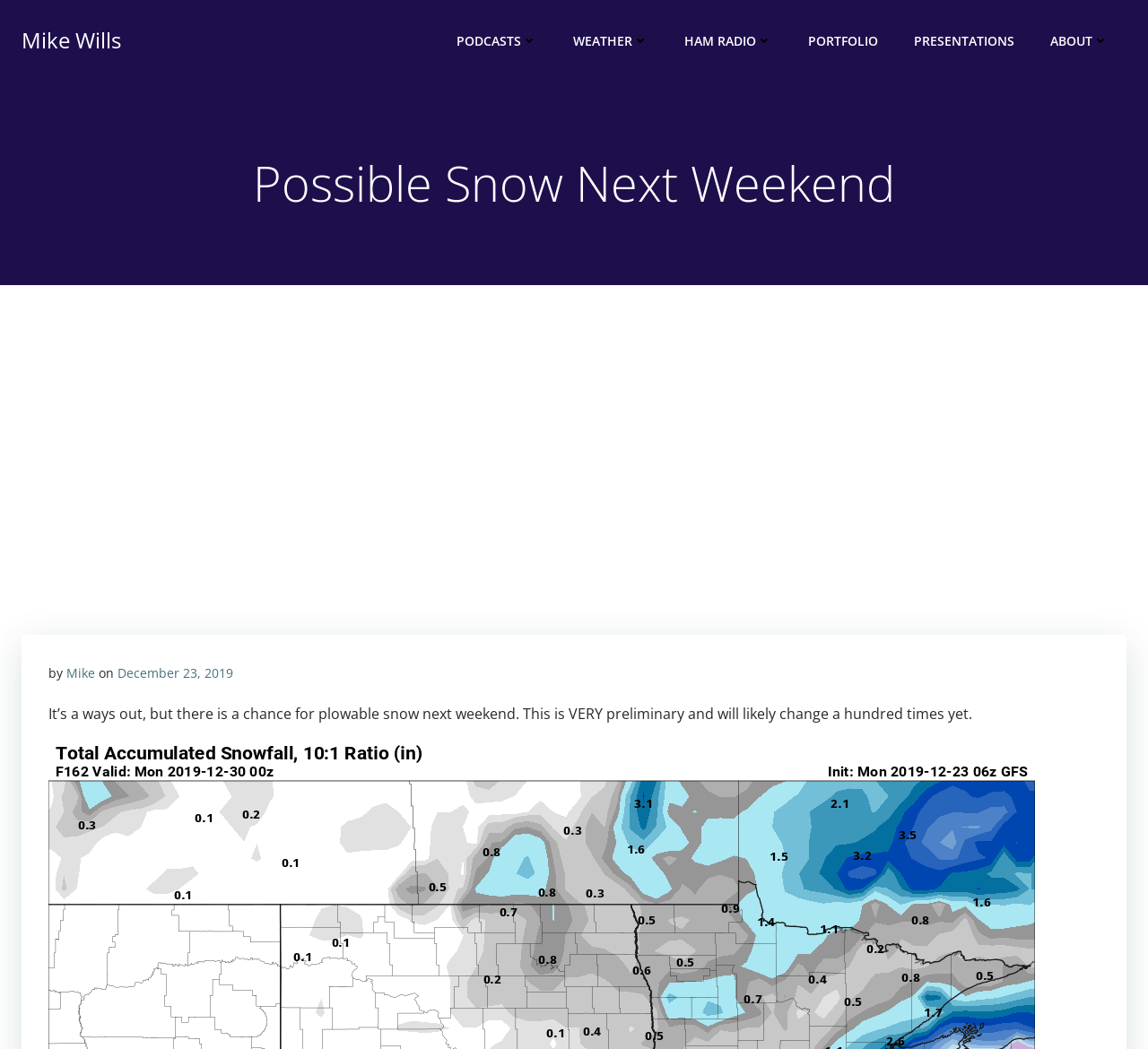Give a detailed account of the webpage.

The webpage is about a weather forecast, specifically discussing the possibility of plowable snow next weekend. At the top left, there is a link to the author's name, "Mike Wills". To the right of this link, there are several navigation links, including "PODCASTS", "WEATHER", "HAM RADIO", "PORTFOLIO", "PRESENTATIONS", and "ABOUT", which are evenly spaced and aligned horizontally.

Below these links, there is a large heading that reads "Possible Snow Next Weekend". Further down, there is an advertisement iframe that takes up most of the width of the page.

On the left side of the page, there is a section with text that reads "by Mike on December 23, 2019", indicating the author and date of the post. Below this, there is a paragraph of text that summarizes the content of the page, stating that there is a chance for plowable snow next weekend, but it's very preliminary and likely to change.